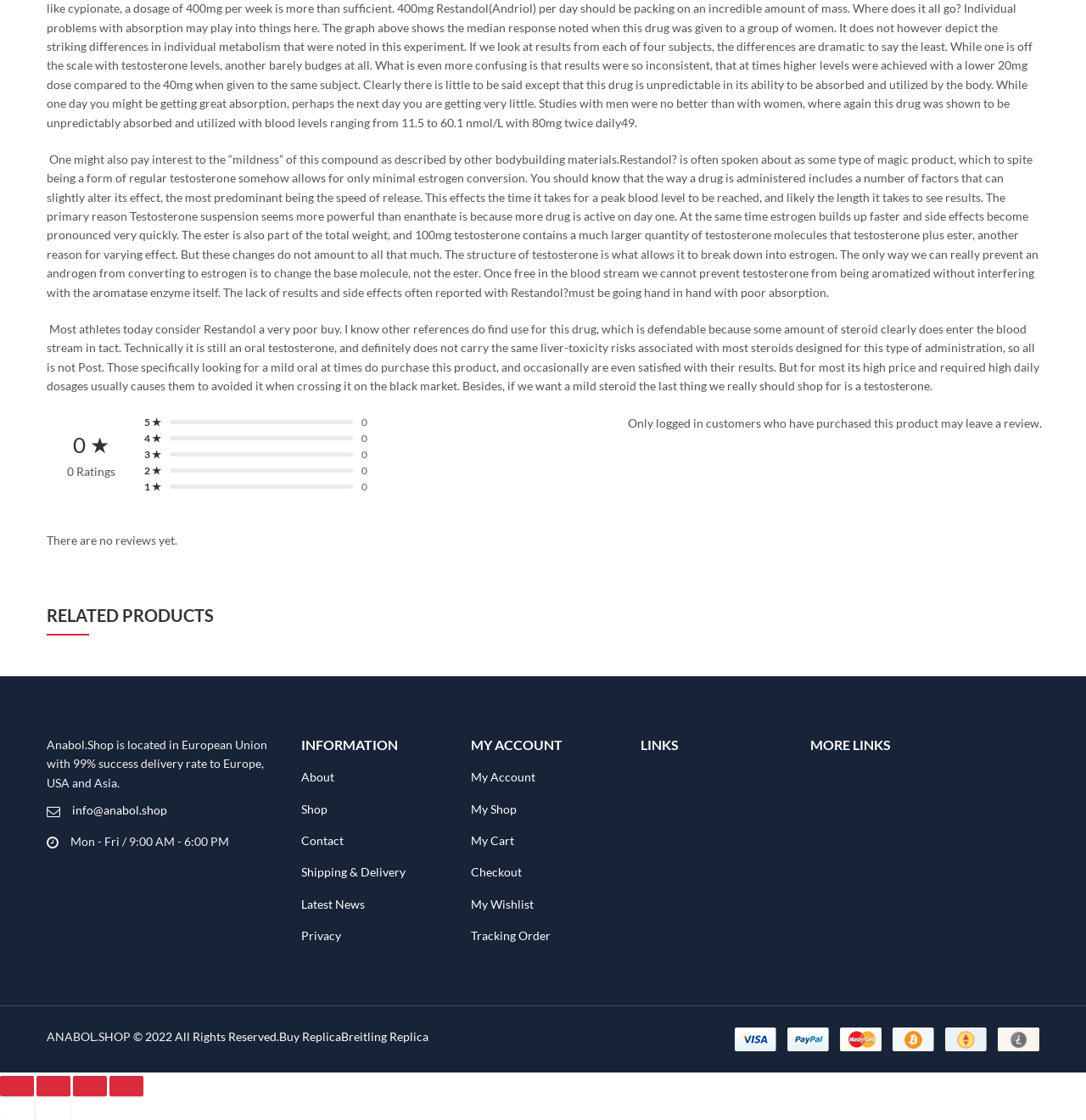What is the contact information of Anabol.Shop?
Please provide a single word or phrase as your answer based on the screenshot.

info@anabol.shop